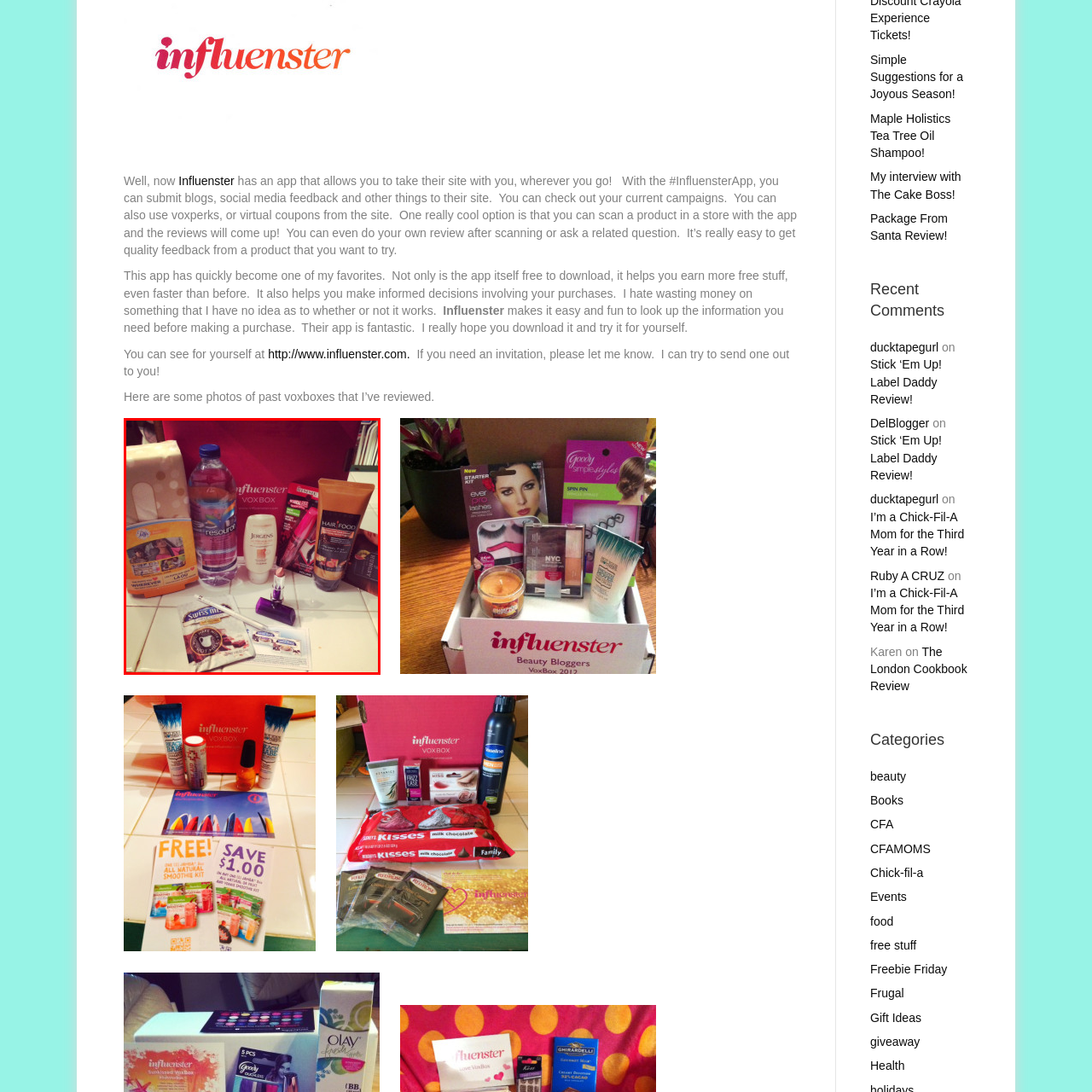What type of products are featured in the image?
Direct your attention to the image enclosed by the red bounding box and provide a detailed answer to the question.

The image showcases a colorful assortment of products contained within an Influenster VoxBox, including beauty items like a vibrant lipstick and a pack of Swiss Miss hot chocolate, as well as personal care products like a bottle of water, a Jergens moisturizer, and a Hair Food treatment.